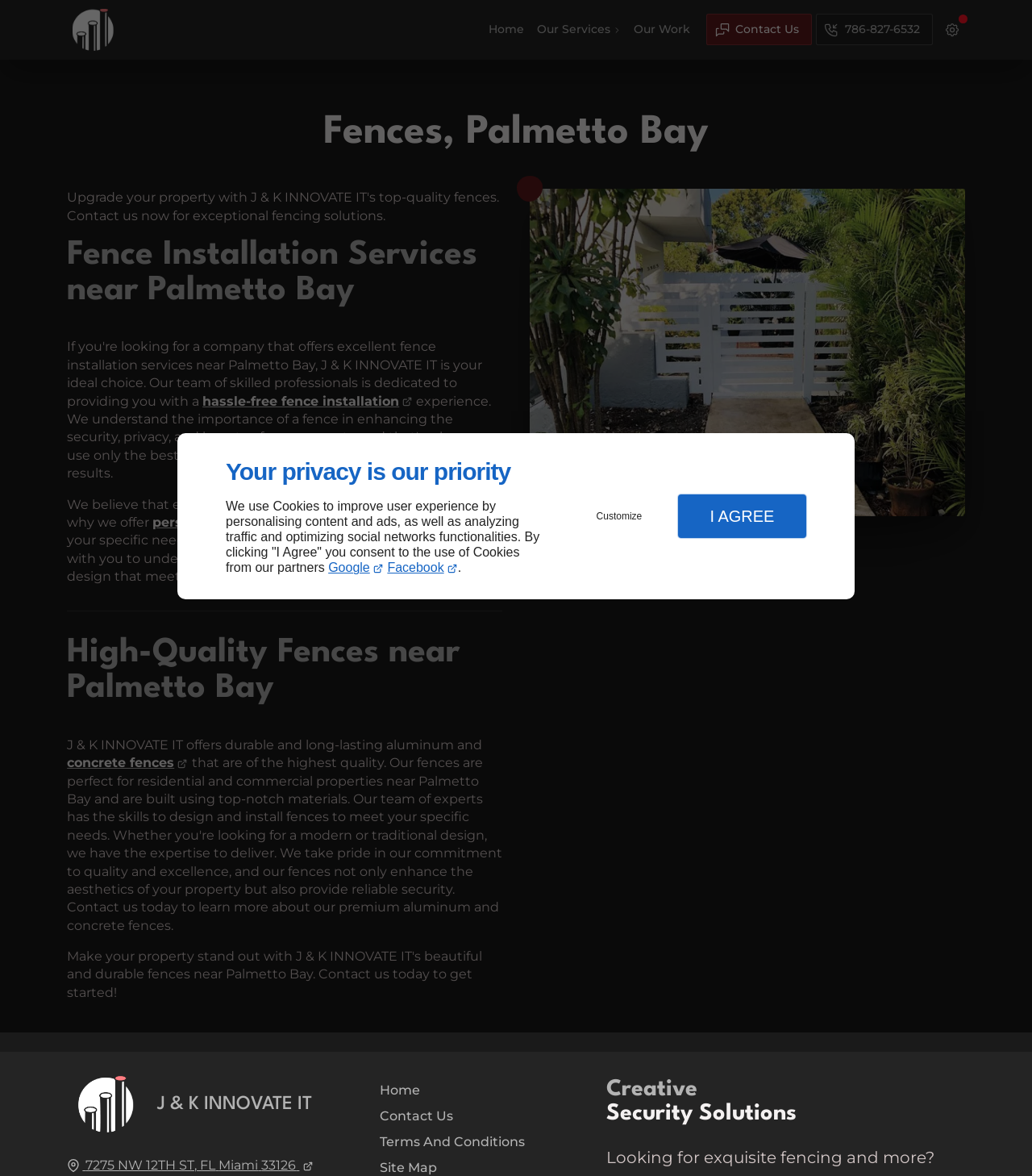Specify the bounding box coordinates of the region I need to click to perform the following instruction: "Go to Home page". The coordinates must be four float numbers in the range of 0 to 1, i.e., [left, top, right, bottom].

[0.474, 0.016, 0.508, 0.035]